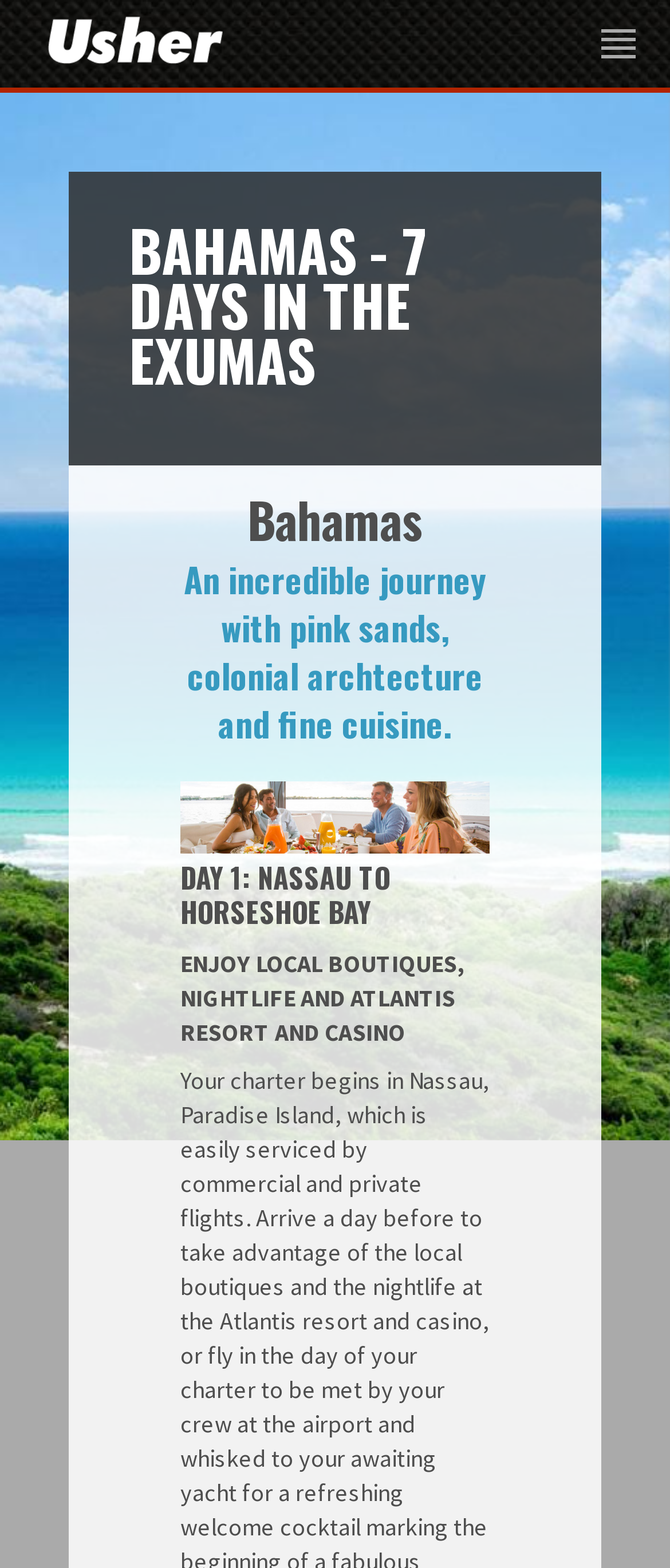Using the provided element description: "alt="Usher"", determine the bounding box coordinates of the corresponding UI element in the screenshot.

[0.0, 0.007, 0.338, 0.047]